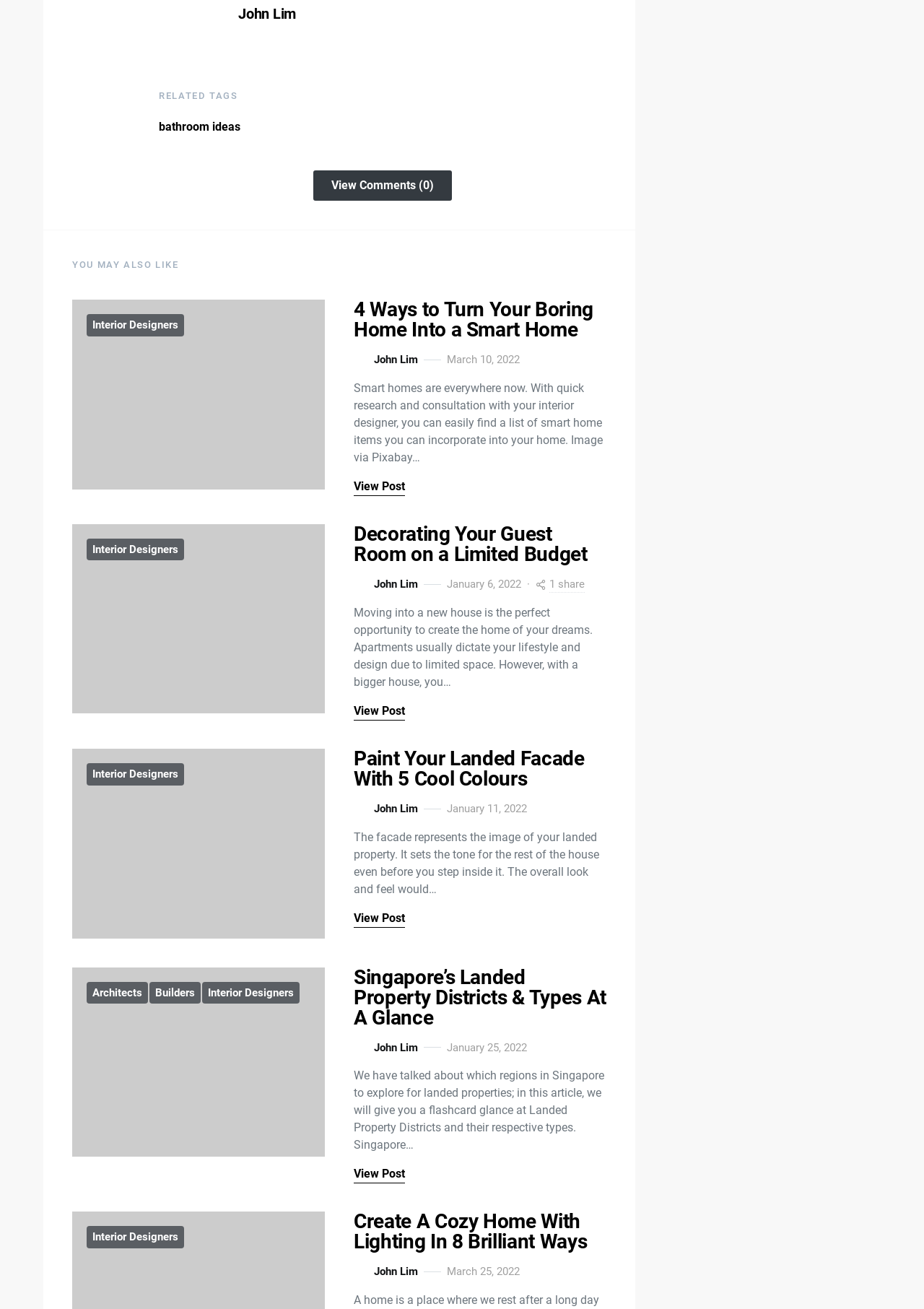Please identify the bounding box coordinates for the region that you need to click to follow this instruction: "View comments".

[0.339, 0.13, 0.489, 0.154]